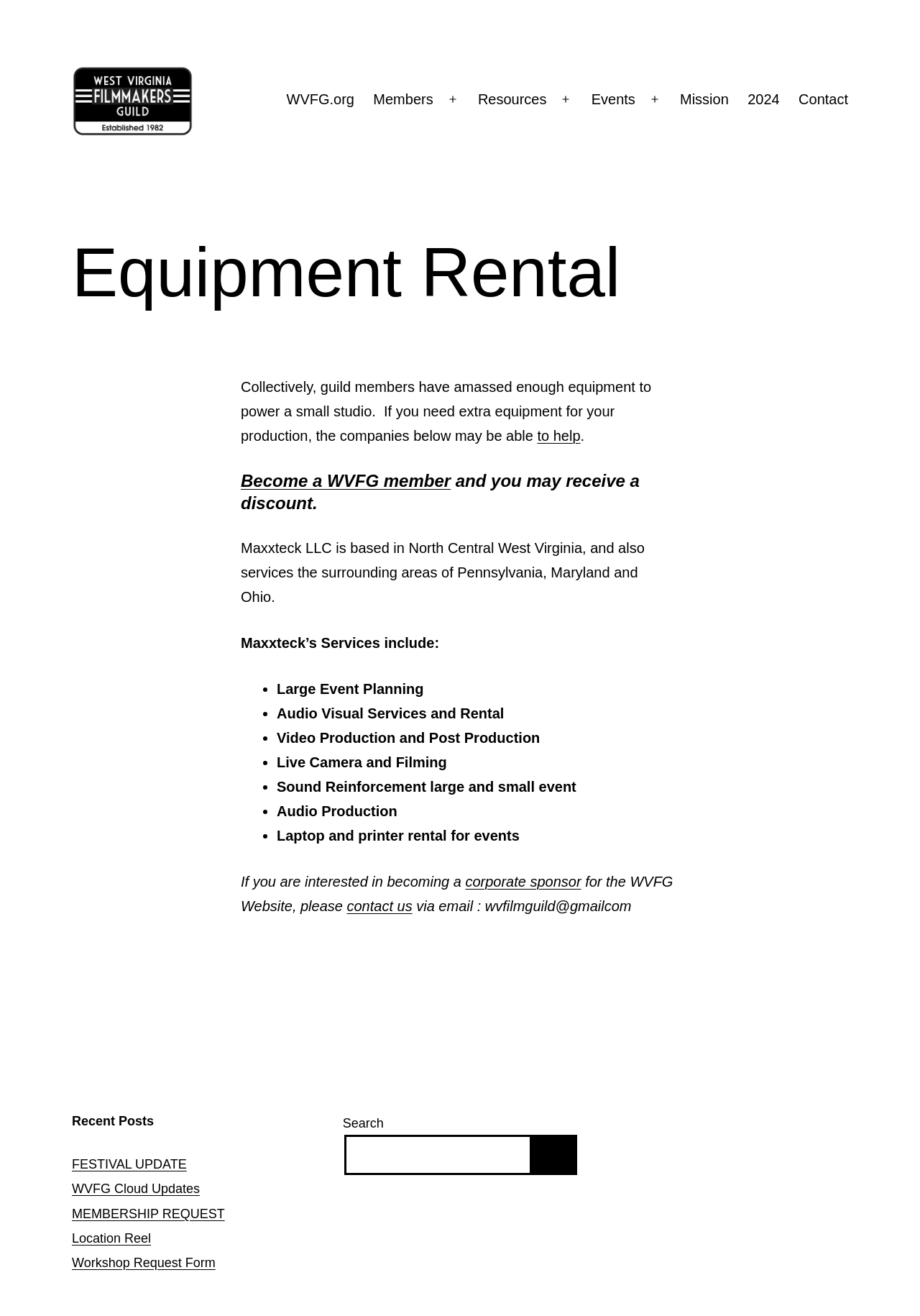Answer the following query with a single word or phrase:
What is the purpose of the search box?

To search the website